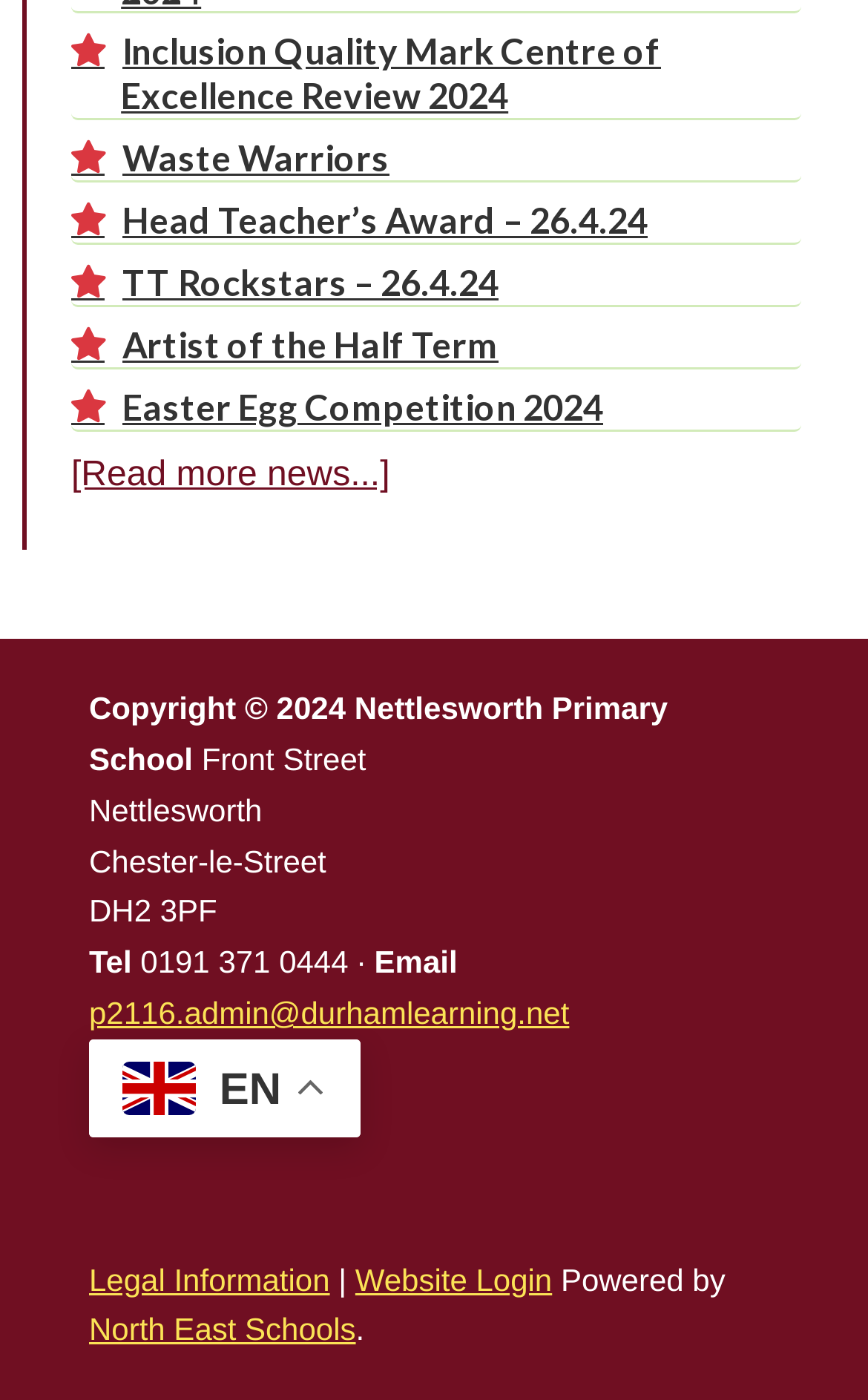Provide the bounding box coordinates, formatted as (top-left x, top-left y, bottom-right x, bottom-right y), with all values being floating point numbers between 0 and 1. Identify the bounding box of the UI element that matches the description: [Read more news...]

[0.082, 0.327, 0.449, 0.354]